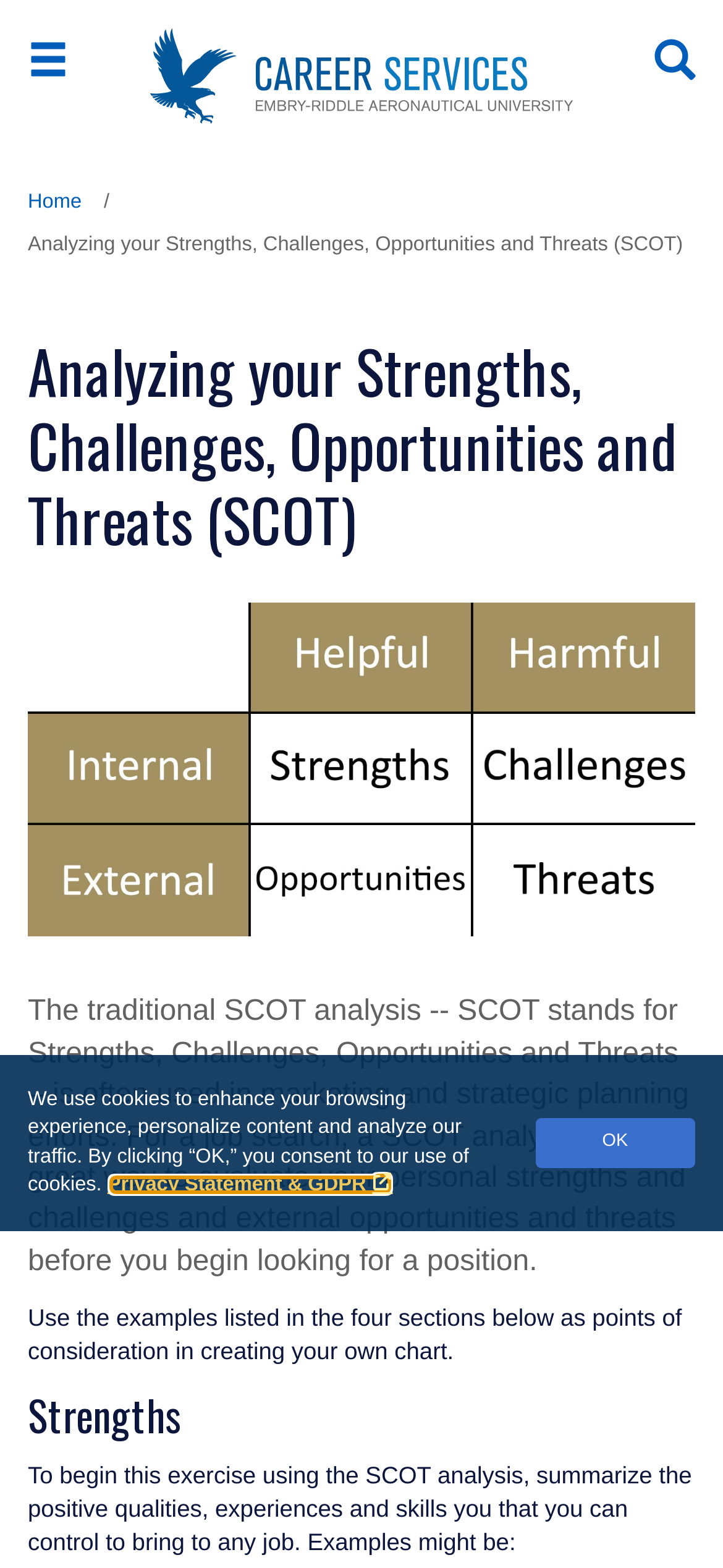Find the coordinates for the bounding box of the element with this description: "Home".

[0.038, 0.122, 0.113, 0.136]